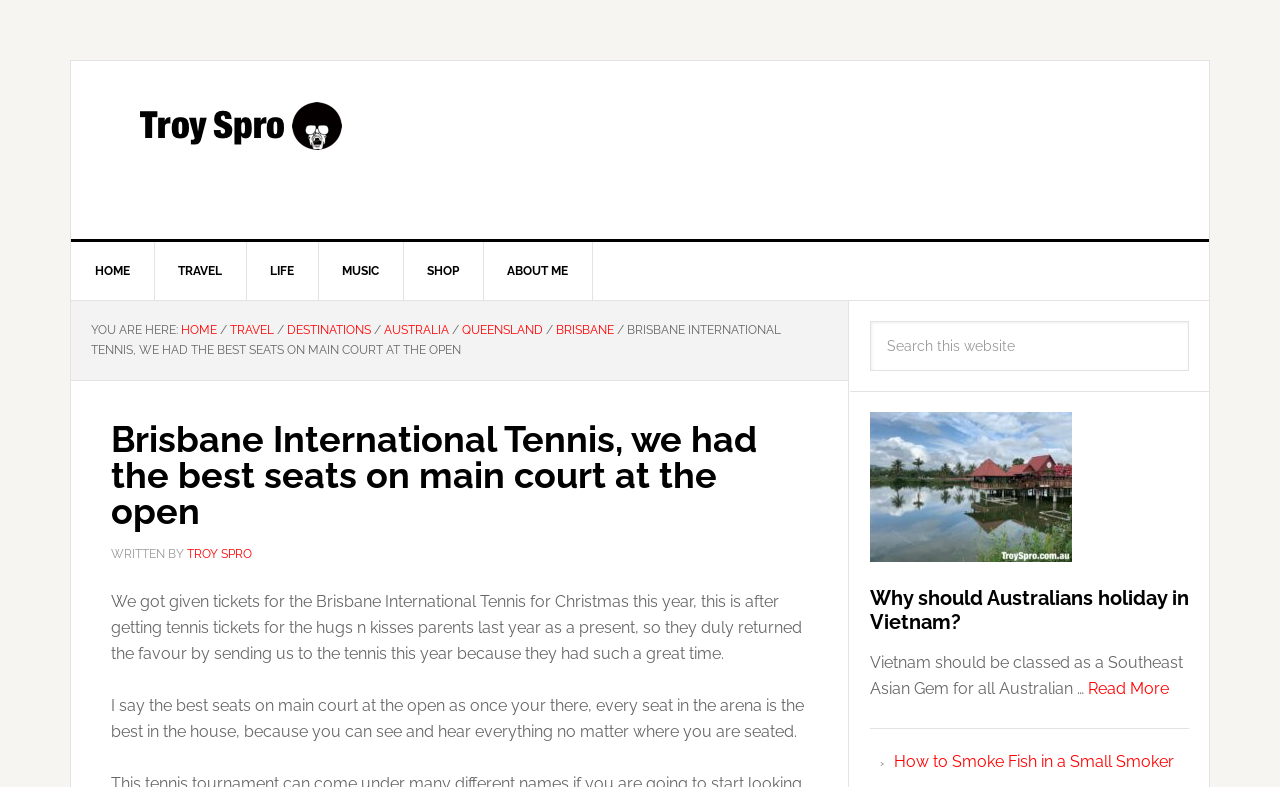Please find the bounding box coordinates of the element that needs to be clicked to perform the following instruction: "Learn more about Zoom LiveTrak L8 Digital Mixing Console". The bounding box coordinates should be four float numbers between 0 and 1, represented as [left, top, right, bottom].

None